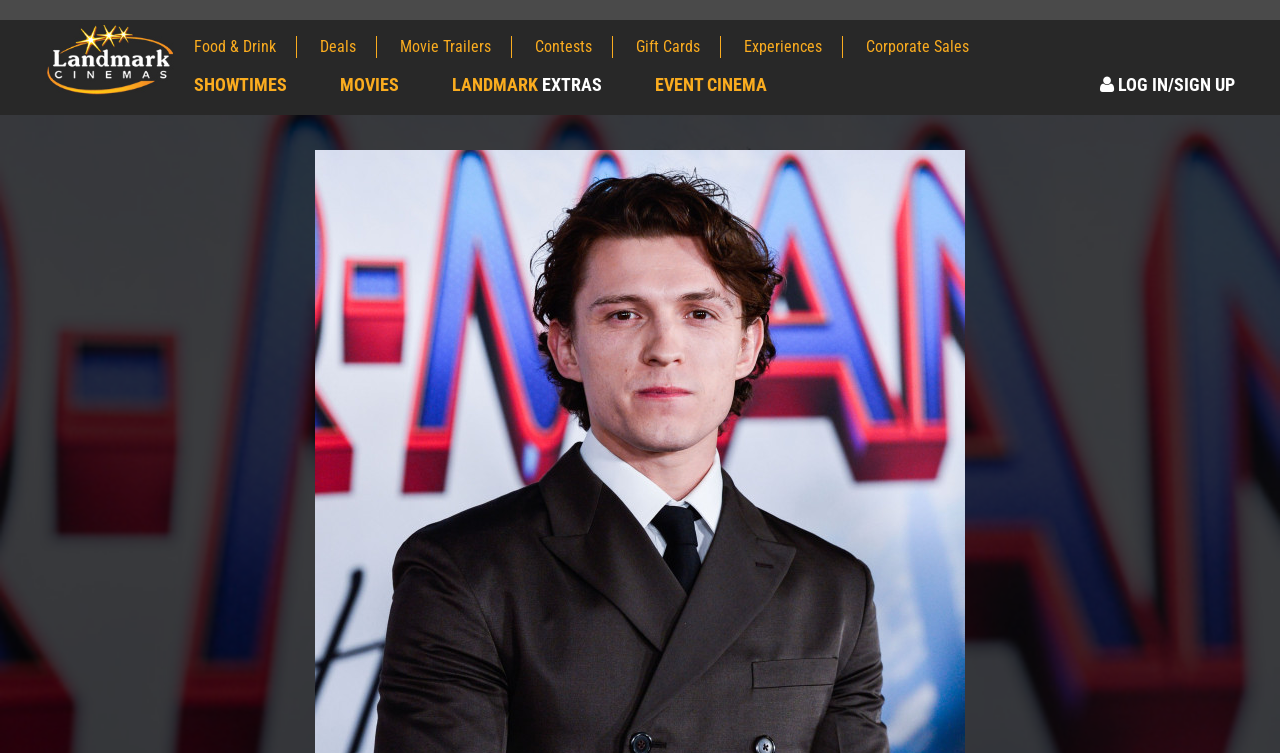Illustrate the webpage thoroughly, mentioning all important details.

The webpage is about movie news, specifically an article about Tom Holland's portrayal of Nathan Drake in the movie "Uncharted". At the top left corner, there is a logo of Landmark Cinemas. Below the logo, there is a row of links, including "Food & Drink", "Deals", "Movie Trailers", "Contests", "Gift Cards", "Experiences", and "Corporate Sales", which are evenly spaced and aligned horizontally. 

Below this row of links, there is another row of links, including "SHOWTIMES", "MOVIES", "LANDMARK EXTRAS", and "EVENT CINEMA", which are also evenly spaced and aligned horizontally. At the top right corner, there is a link to "LOG IN/SIGN UP". The main content of the webpage is likely to be below these links, but the exact content is not specified in the accessibility tree.